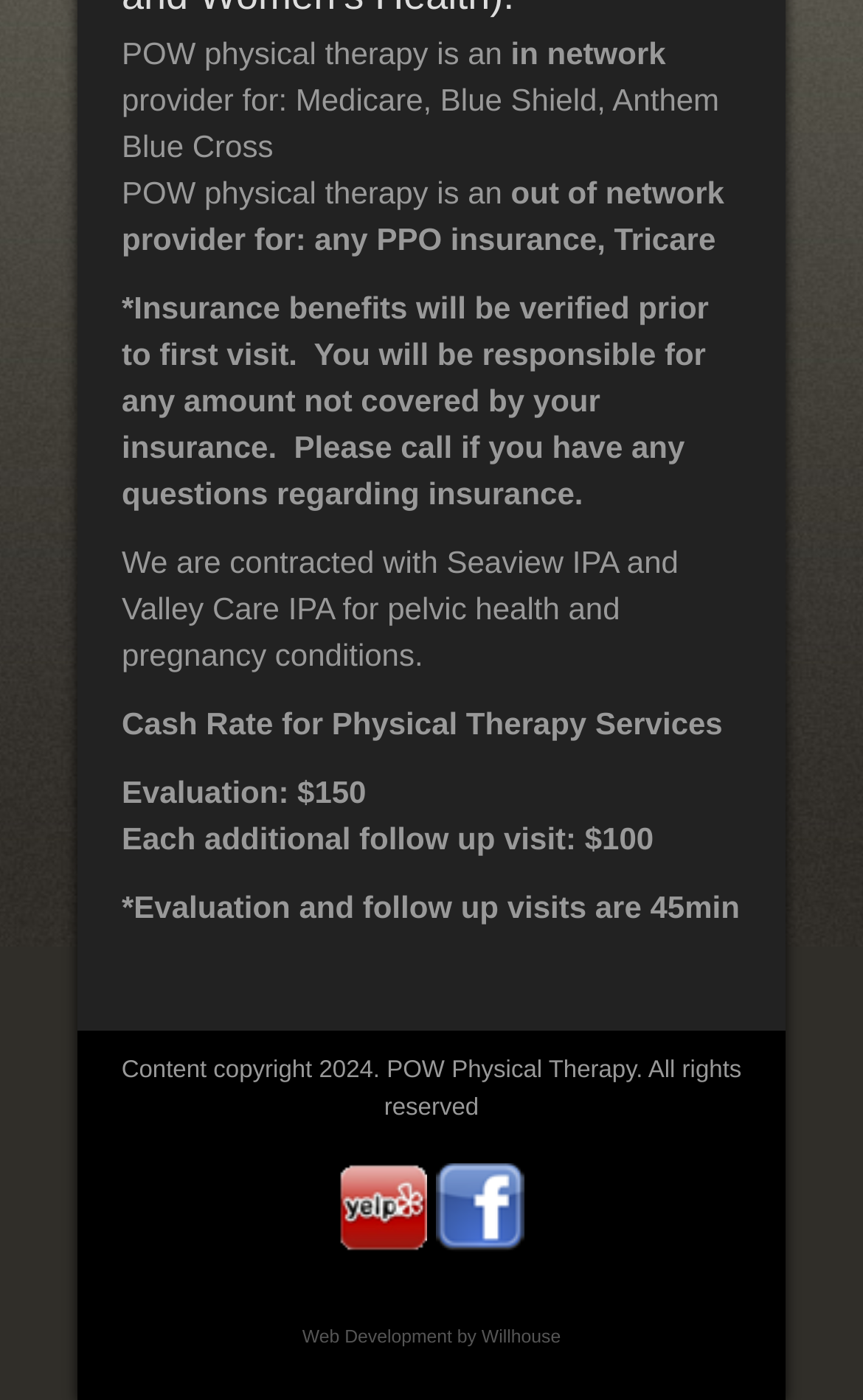Using the provided description: "Web Development by Willhouse", find the bounding box coordinates of the corresponding UI element. The output should be four float numbers between 0 and 1, in the format [left, top, right, bottom].

[0.35, 0.948, 0.65, 0.962]